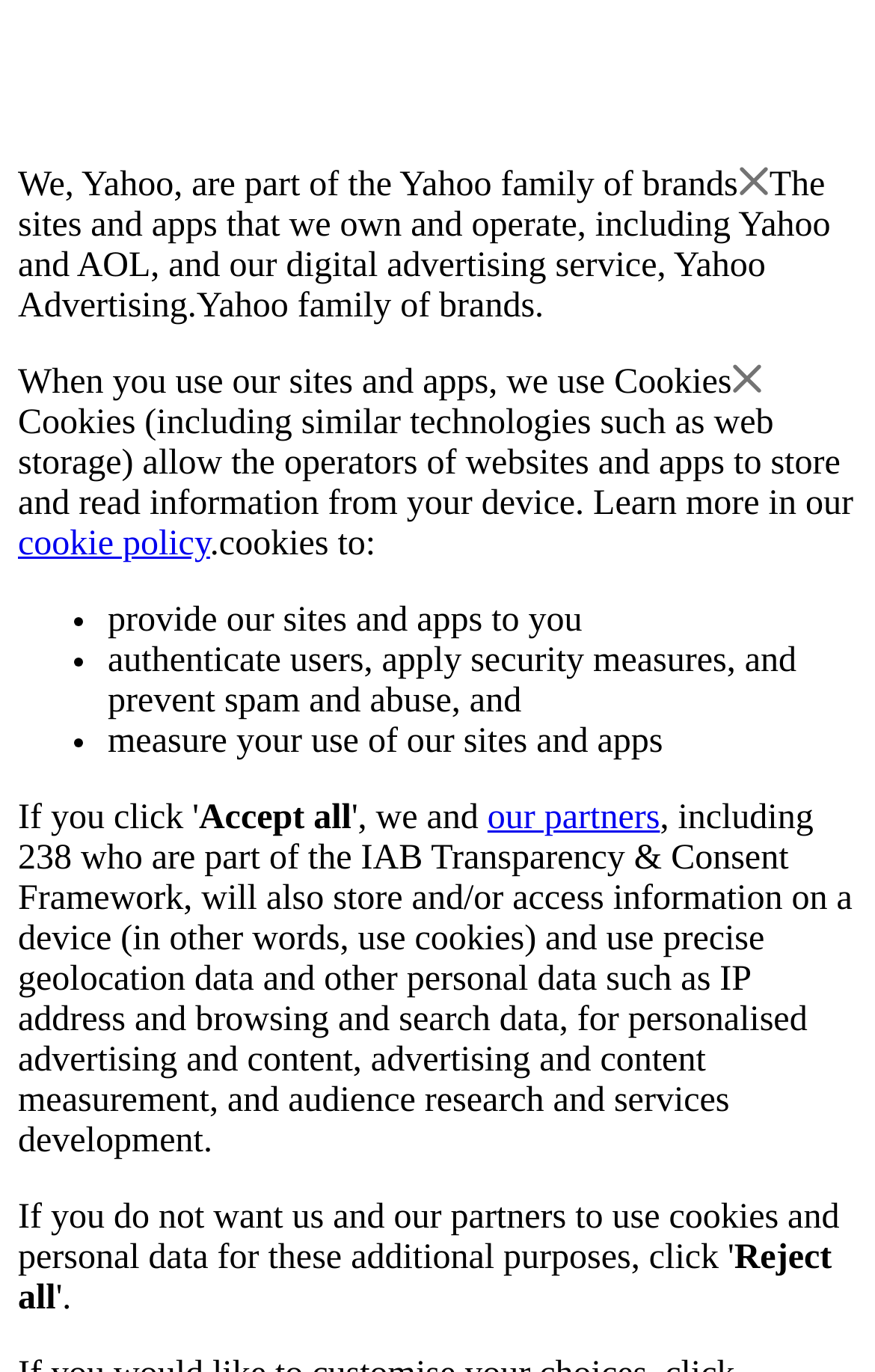Answer the following query concisely with a single word or phrase:
How many partners are part of the IAB Transparency & Consent Framework?

238